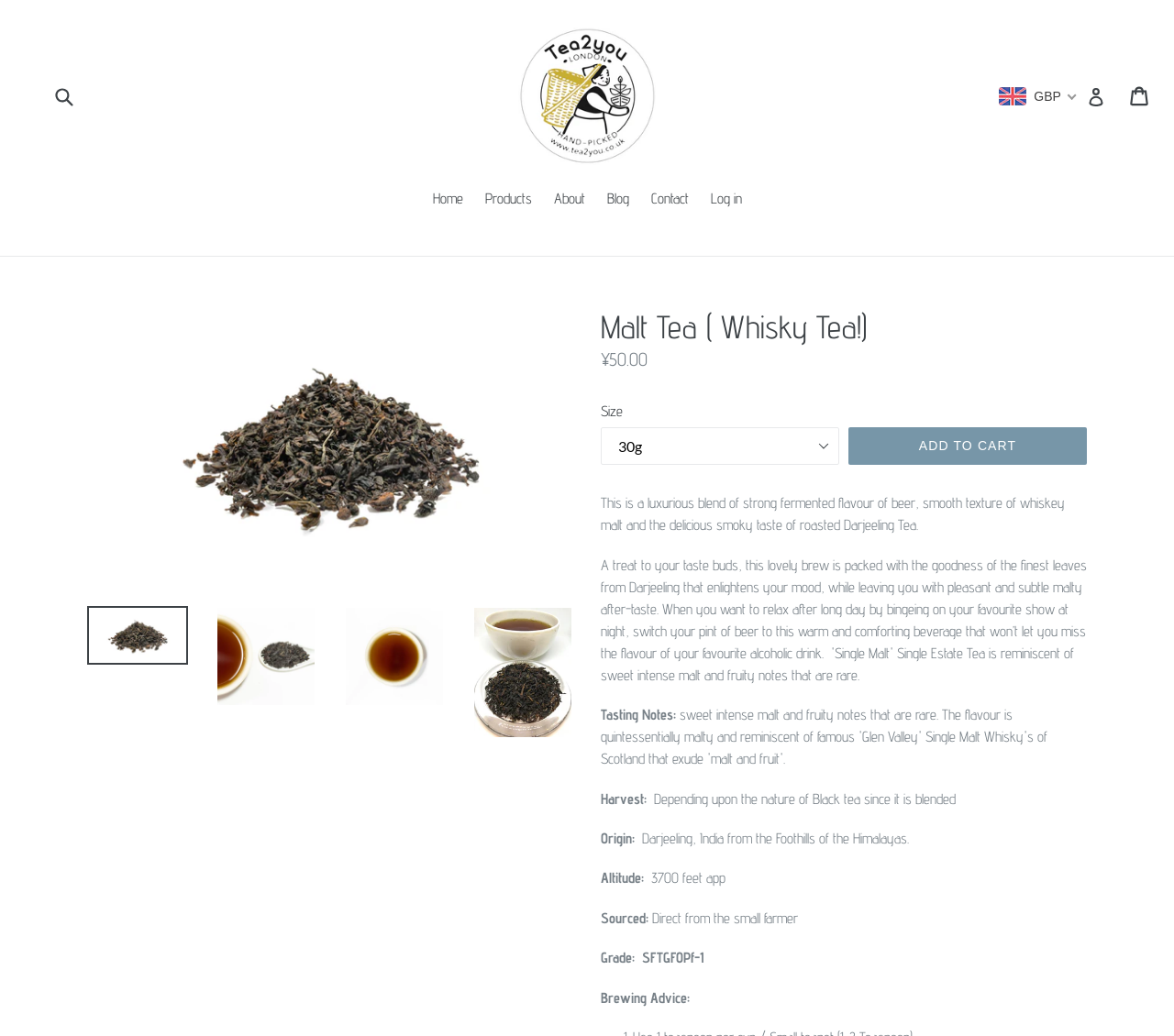Please identify the bounding box coordinates of the element that needs to be clicked to perform the following instruction: "View the 'Malt Tea ( Whisky Tea!)' product details".

[0.074, 0.296, 0.488, 0.56]